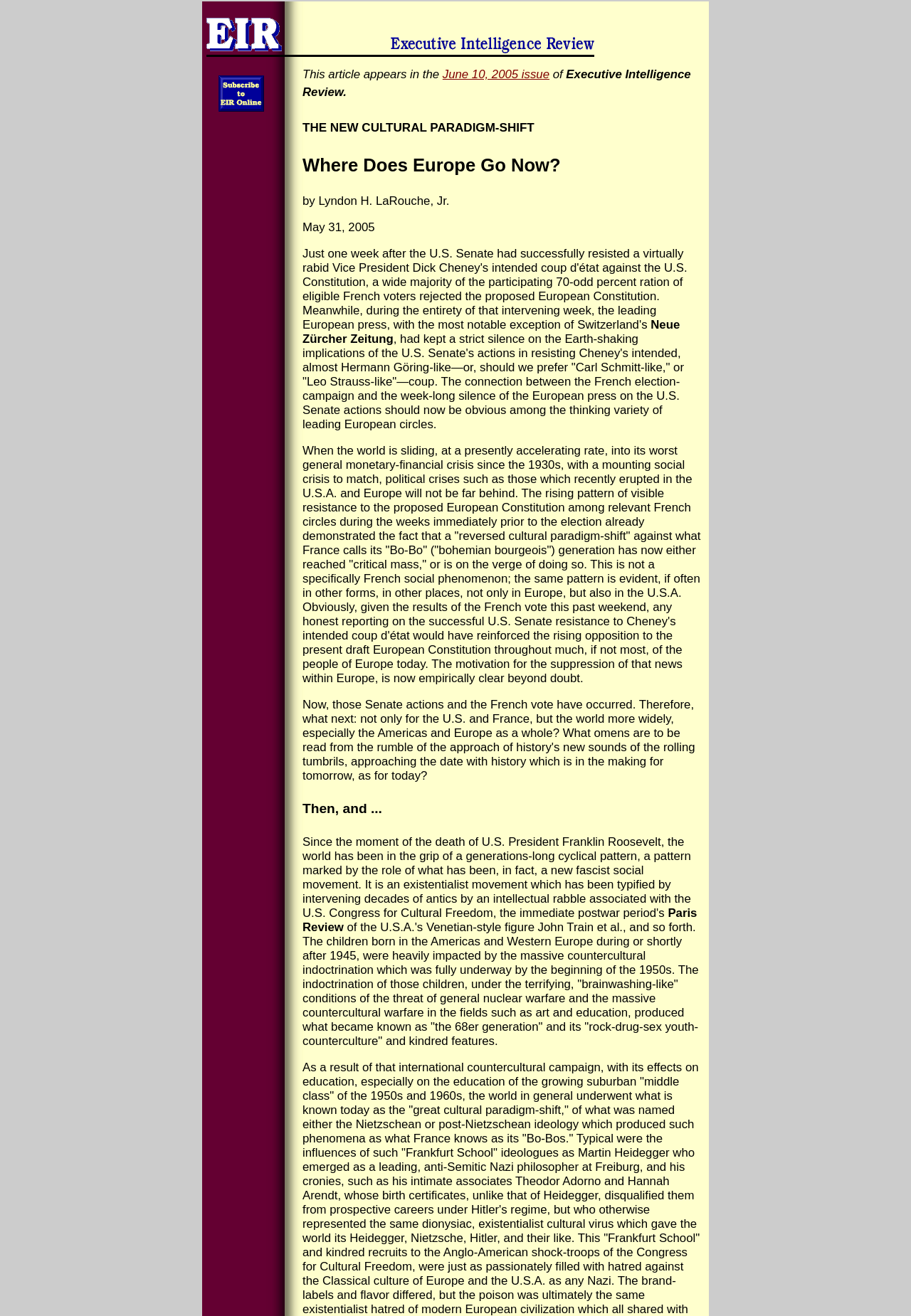Give a detailed account of the webpage.

The webpage appears to be an article titled "Where Does Europe Go Now?" by Lyndon H. LaRouche, Jr., dated May 31, 2005. At the top of the page, there are two links: "Back to home page" and "Subscribe to EIR Online", with the latter accompanied by a small image. 

Below these links, there is a section that mentions the article's publication in the June 10, 2005 issue of Executive Intelligence Review. The main title of the article, "THE NEW CULTURAL PARADIGM-SHIFT", is followed by the subtitle "Where Does Europe Go Now?" and the author's name and date.

The article's content is divided into several paragraphs, with the first paragraph mentioning the Neue Zürcher Zeitung and discussing the implications of the U.S. Senate's actions. The subsequent paragraphs delve into the topics of monetary-financial crisis, social crisis, and political crises in the U.S. and Europe.

There are also references to the French election campaign and the European Constitution, as well as mentions of the "Bo-Bo" generation and the countercultural indoctrination of children born in the Americas and Western Europe during or shortly after 1945.

At the bottom of the page, there is a heading "Then, and..." followed by a mention of the Paris Review and a discussion of the U.S.A.'s Venetian-style figure John Train et al.